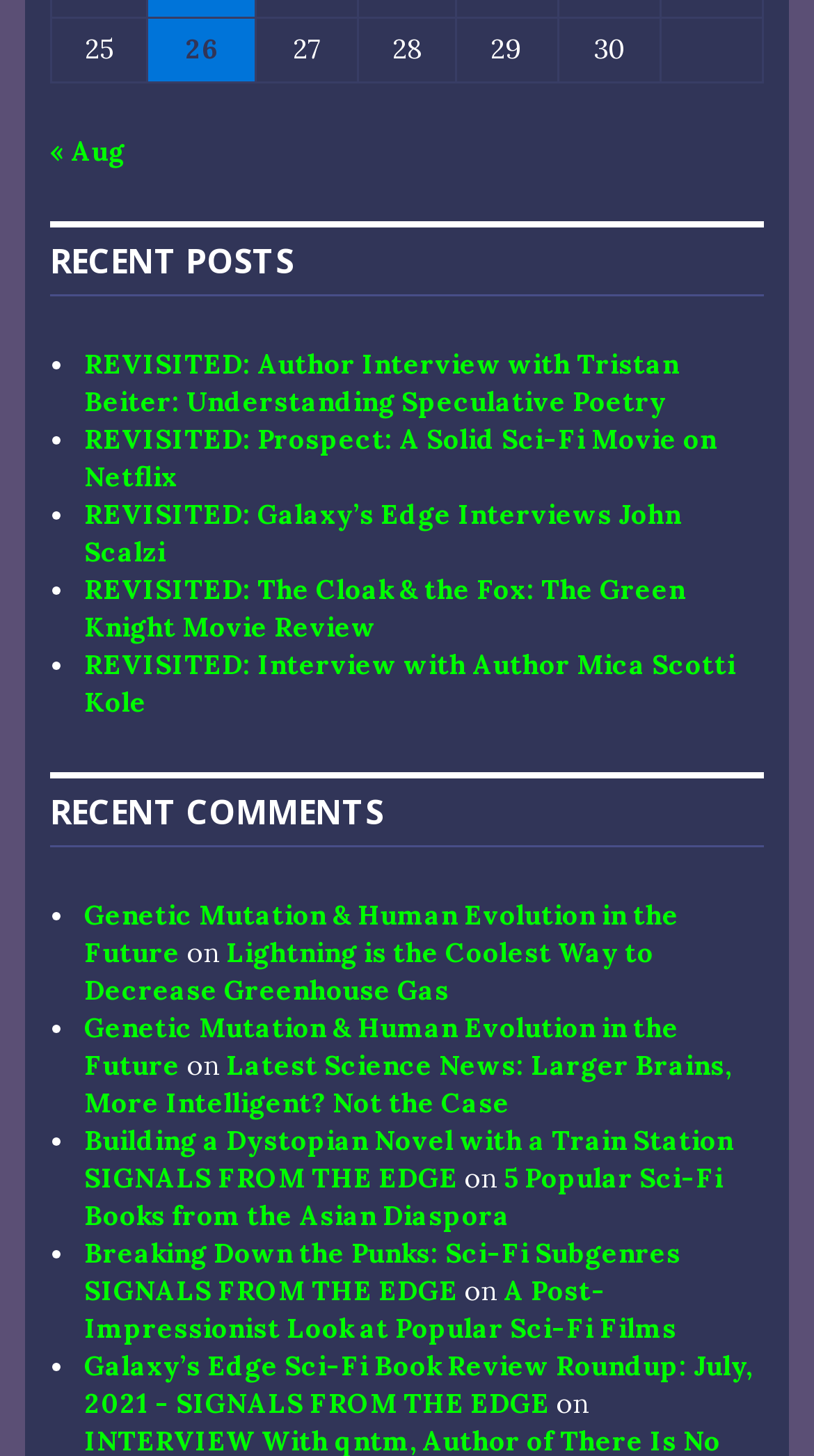Bounding box coordinates are given in the format (top-left x, top-left y, bottom-right x, bottom-right y). All values should be floating point numbers between 0 and 1. Provide the bounding box coordinate for the UI element described as: 26

[0.182, 0.013, 0.314, 0.056]